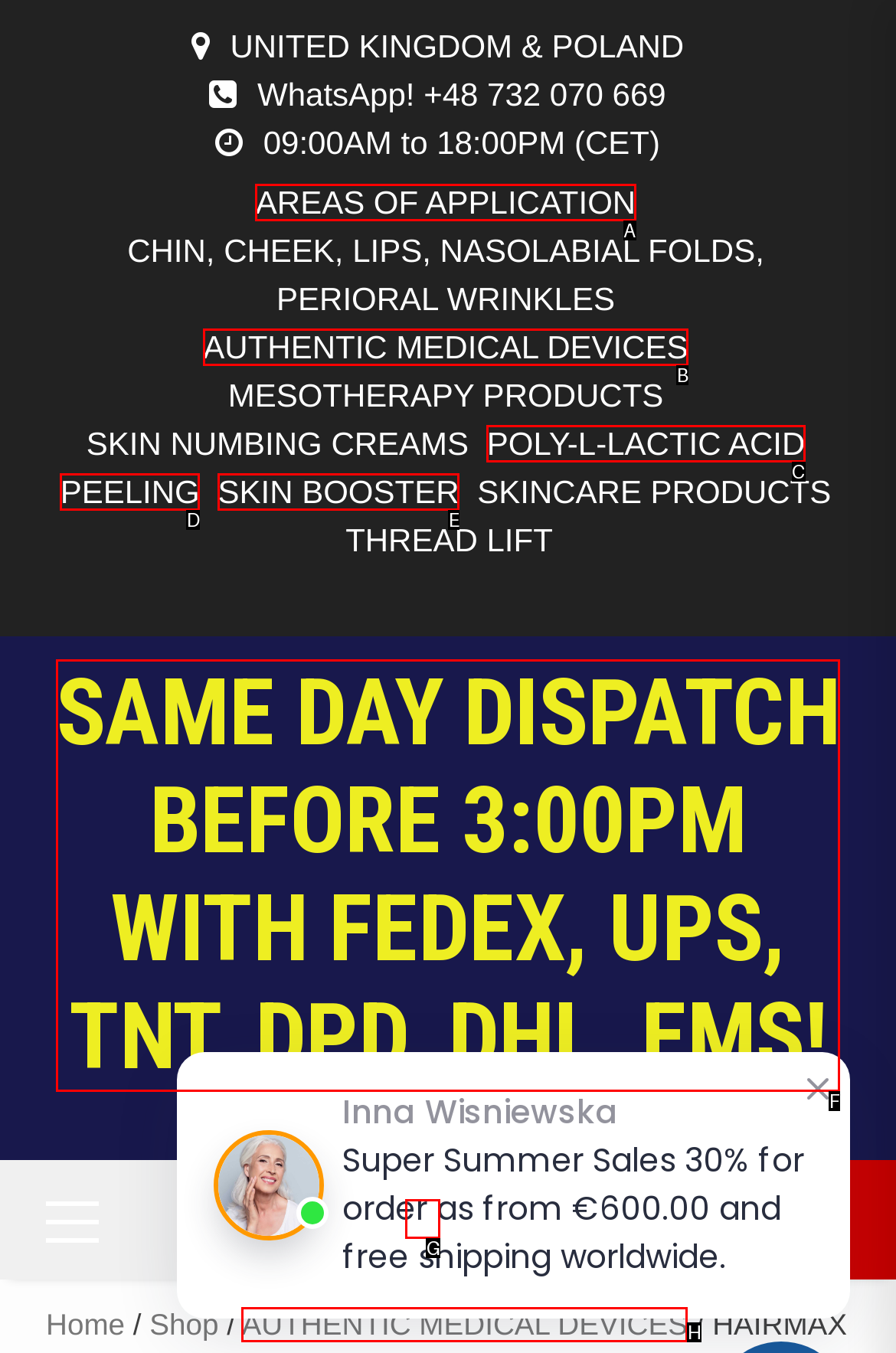Given the task: Check authentic medical devices, indicate which boxed UI element should be clicked. Provide your answer using the letter associated with the correct choice.

B